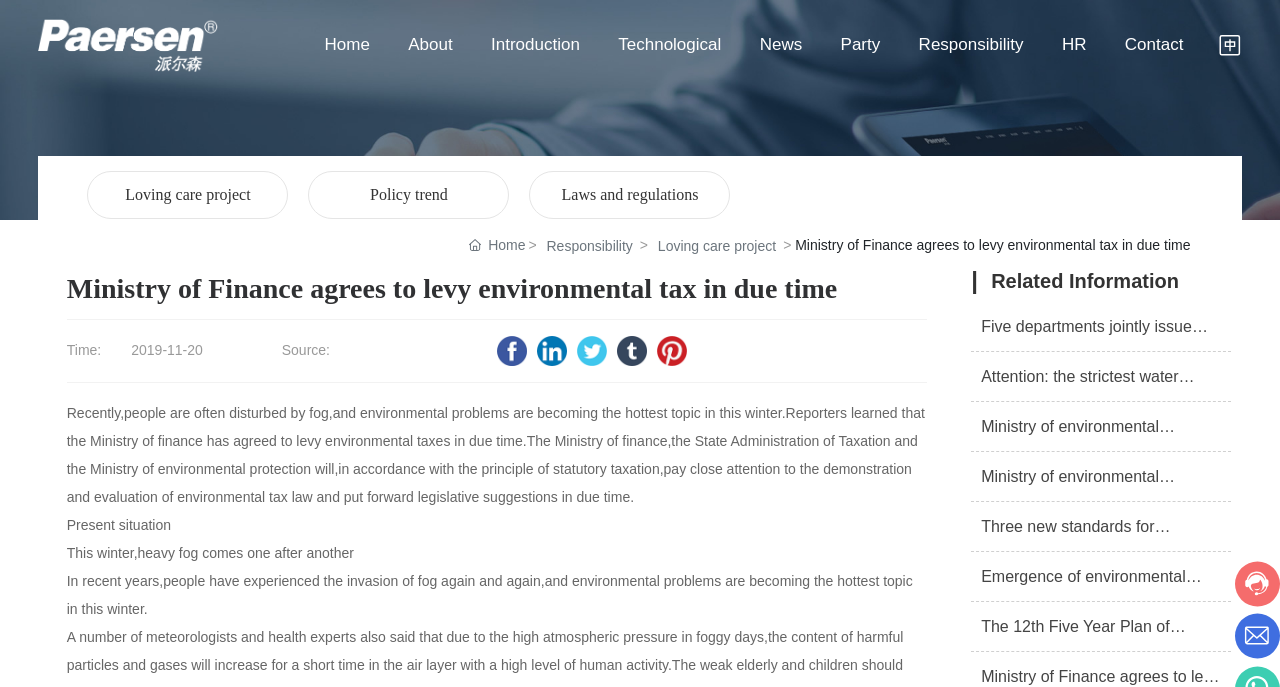Please reply with a single word or brief phrase to the question: 
What is the topic of the news article?

Environmental tax